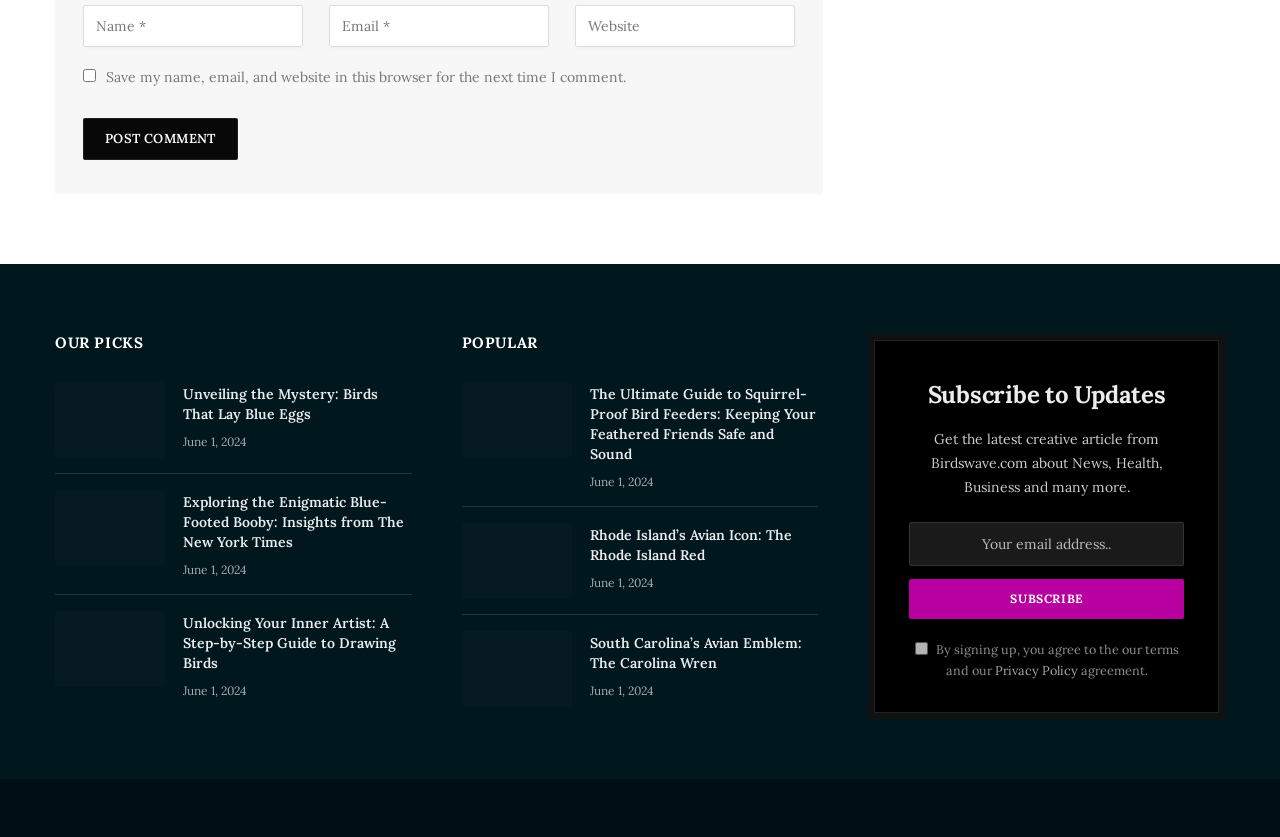Please predict the bounding box coordinates of the element's region where a click is necessary to complete the following instruction: "Click the 'Post Comment' button". The coordinates should be represented by four float numbers between 0 and 1, i.e., [left, top, right, bottom].

[0.065, 0.141, 0.186, 0.191]